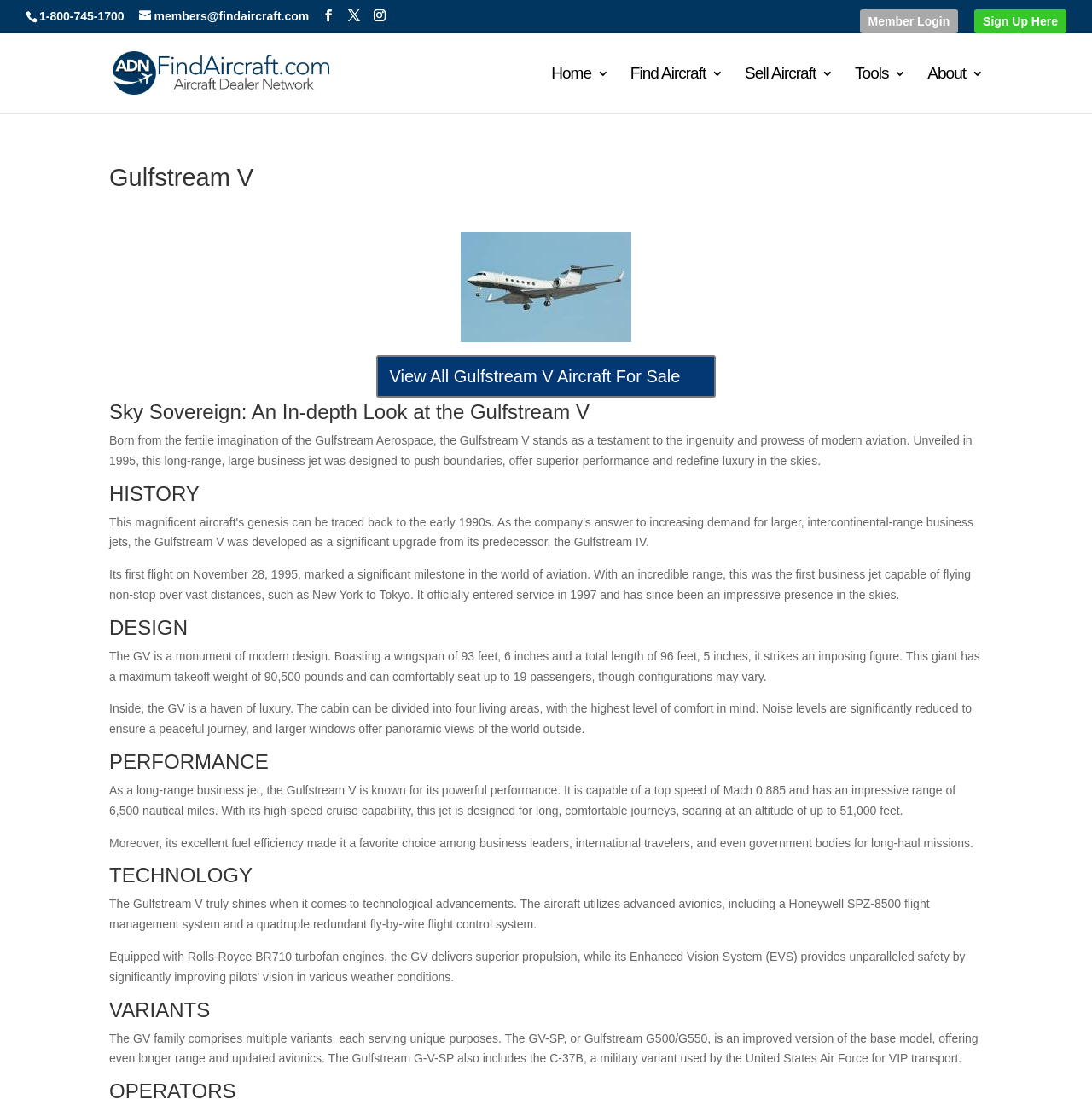Provide a short answer to the following question with just one word or phrase: What is the name of the aircraft being described?

Gulfstream V